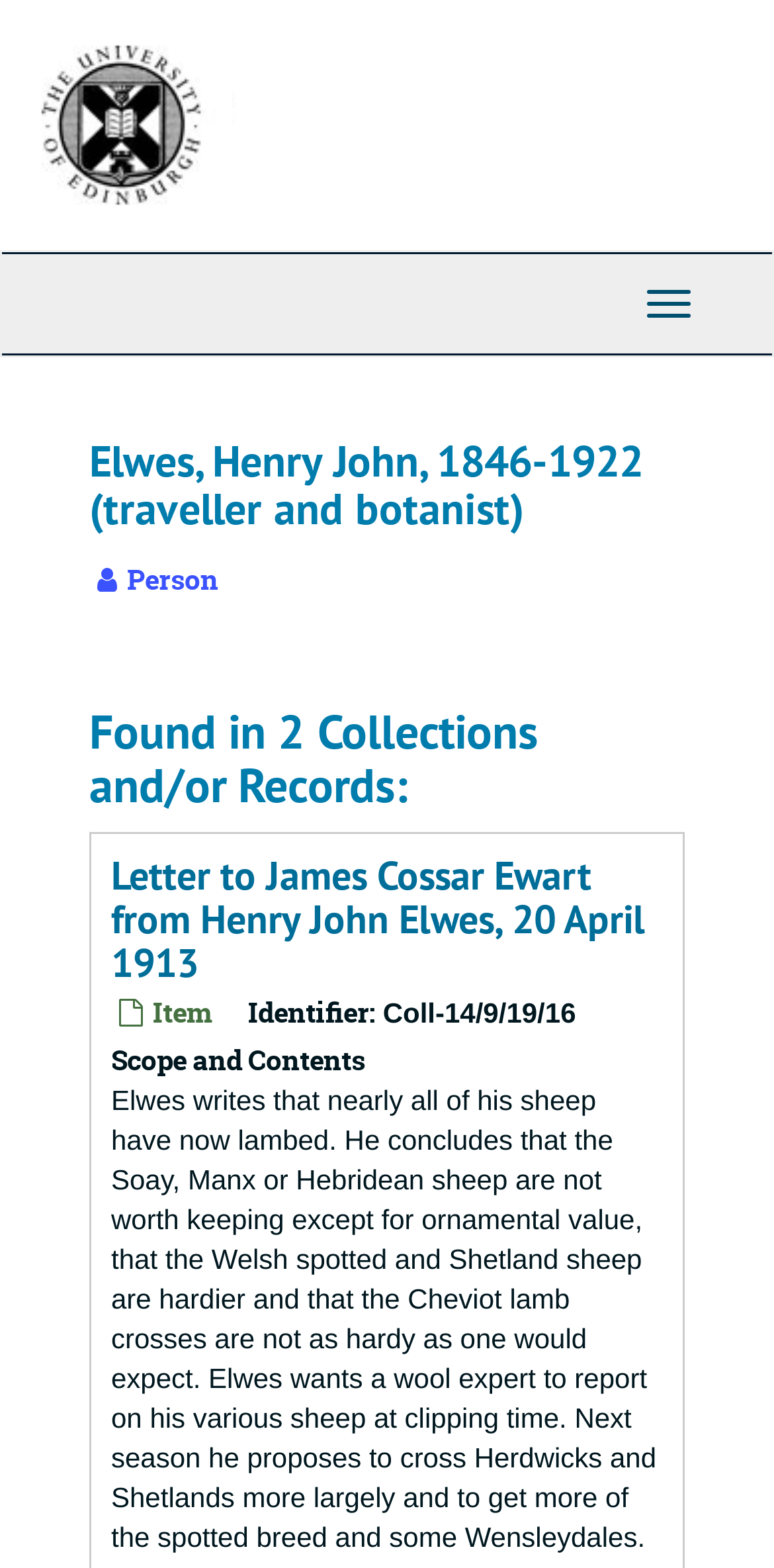What is the topic of the letter written by Henry John Elwes?
Can you give a detailed and elaborate answer to the question?

The topic of the letter can be inferred from the StaticText element 'Elwes writes that nearly all of his sheep have now lambed...' which is located below the heading element 'Letter to James Cossar Ewart from Henry John Elwes, 20 April 1913'.